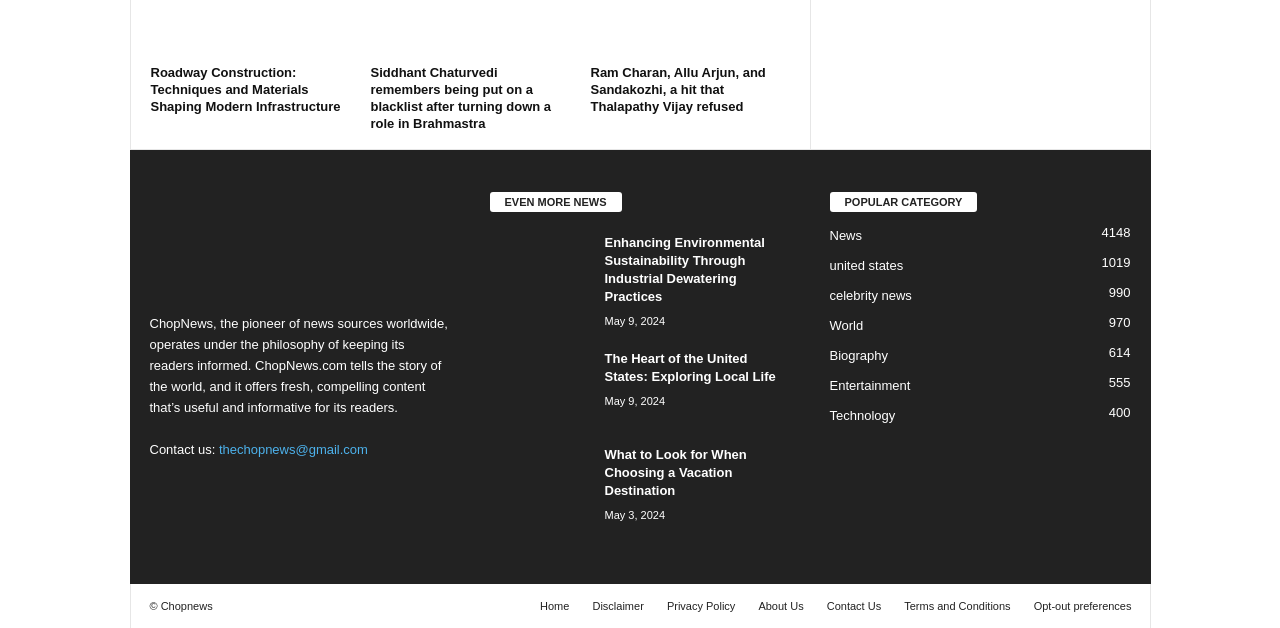Find the bounding box coordinates of the element I should click to carry out the following instruction: "Go to the 'Home' page".

[0.414, 0.955, 0.453, 0.974]